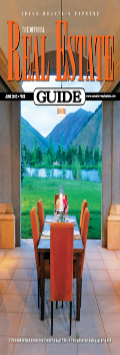What is the color of the elegant chairs?
Provide a detailed and well-explained answer to the question.

The caption describes the dining table with 'elegant red chairs' positioned on a paved terrace, overlooking a lush green landscape framed by majestic mountains in the background.